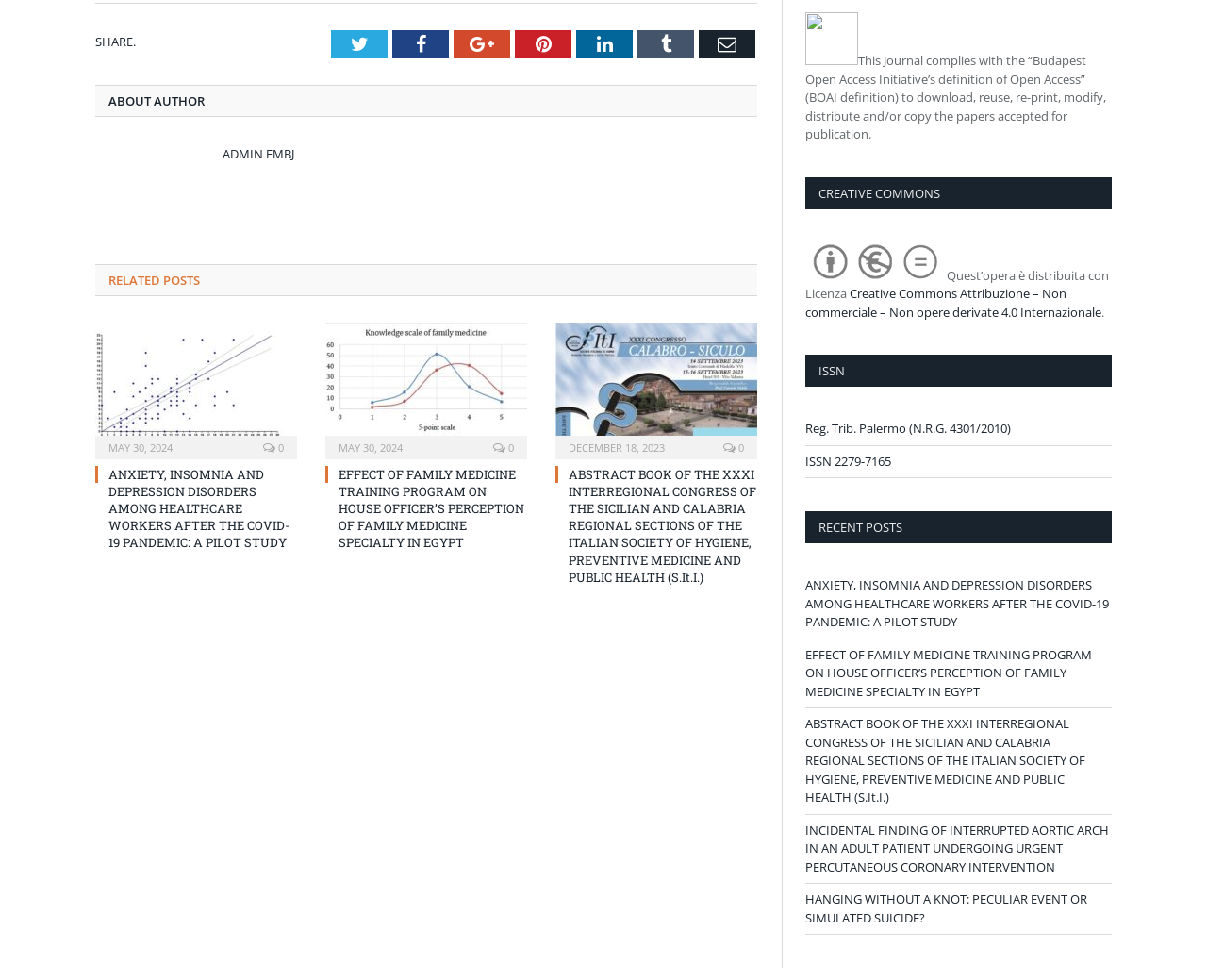Please determine the bounding box coordinates of the area that needs to be clicked to complete this task: 'Share on Twitter'. The coordinates must be four float numbers between 0 and 1, formatted as [left, top, right, bottom].

[0.274, 0.03, 0.321, 0.059]